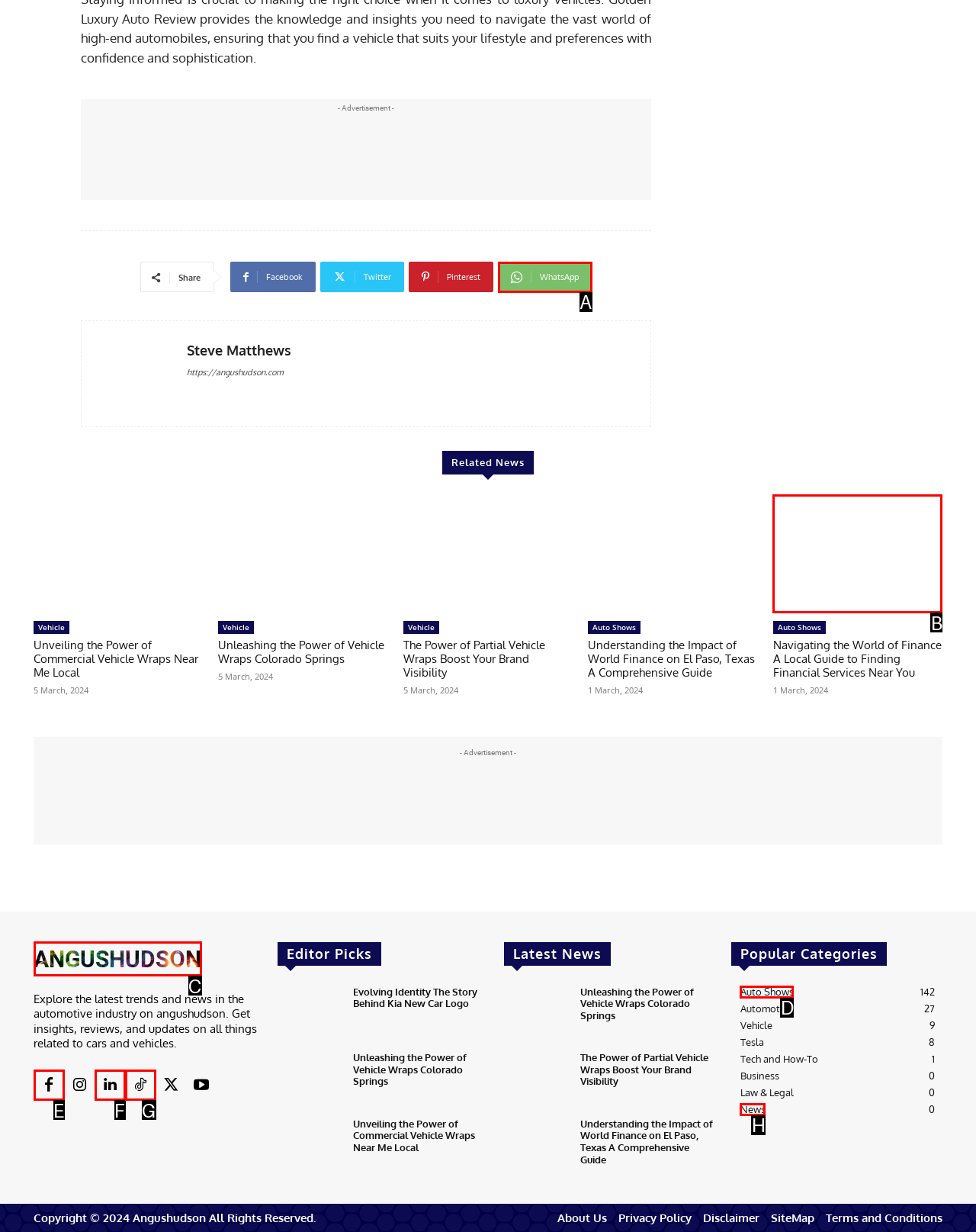Identify the correct choice to execute this task: View Journey Logs
Respond with the letter corresponding to the right option from the available choices.

None